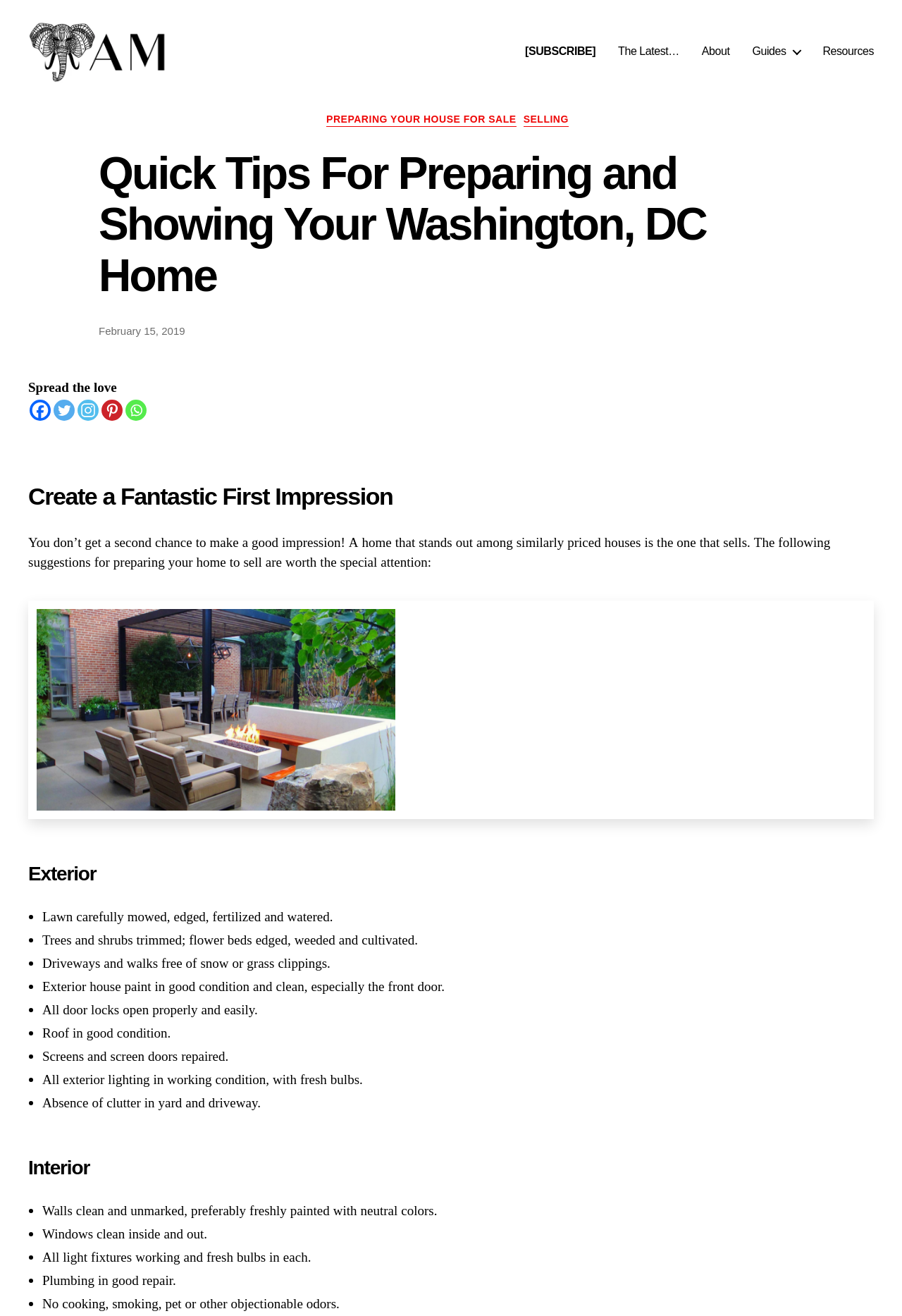Locate the bounding box coordinates of the region to be clicked to comply with the following instruction: "View the 'Quick Tips For Preparing and Showing Your Washington, DC Home' article". The coordinates must be four float numbers between 0 and 1, in the form [left, top, right, bottom].

[0.109, 0.116, 0.891, 0.233]